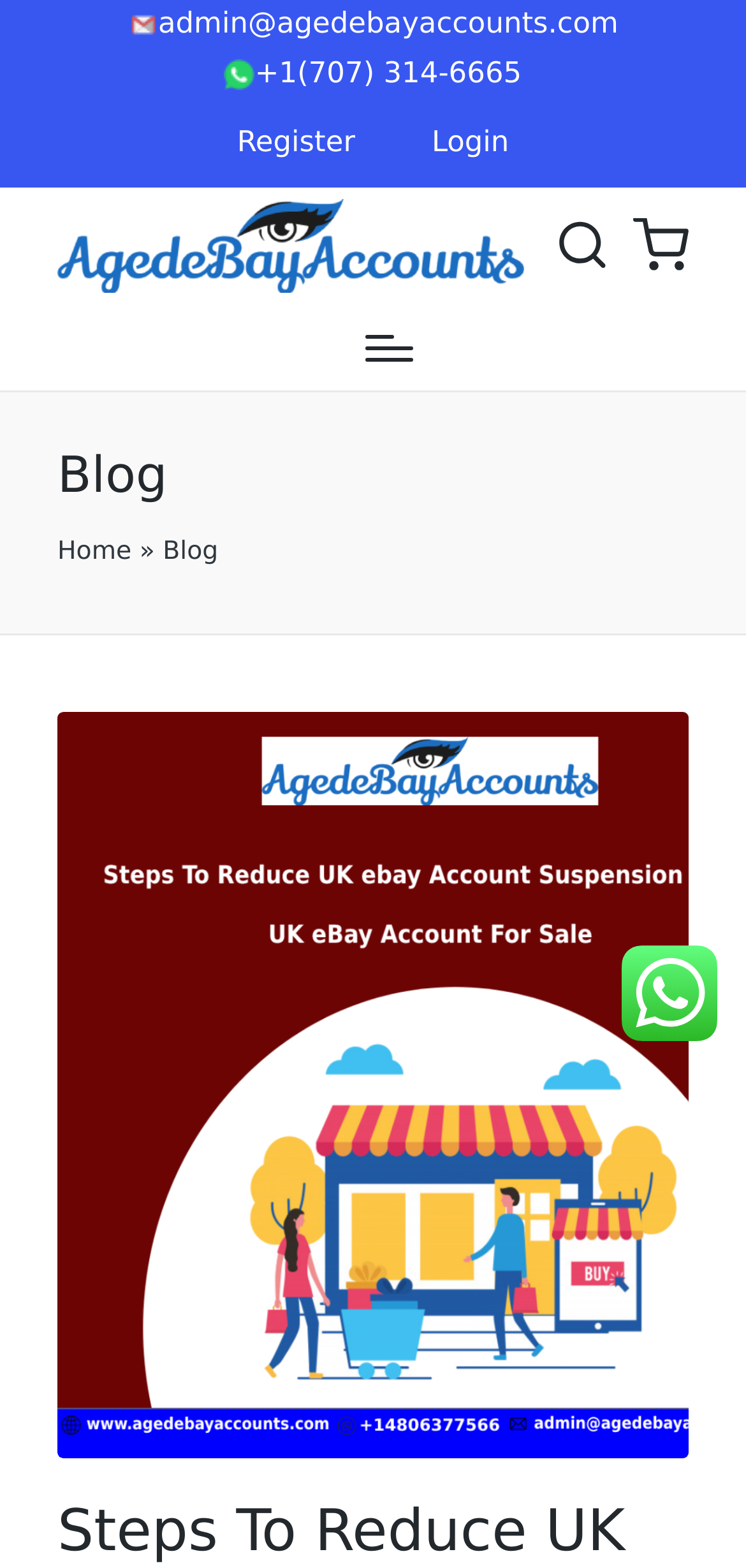Determine the bounding box coordinates of the region that needs to be clicked to achieve the task: "search for something".

[0.744, 0.139, 0.818, 0.174]